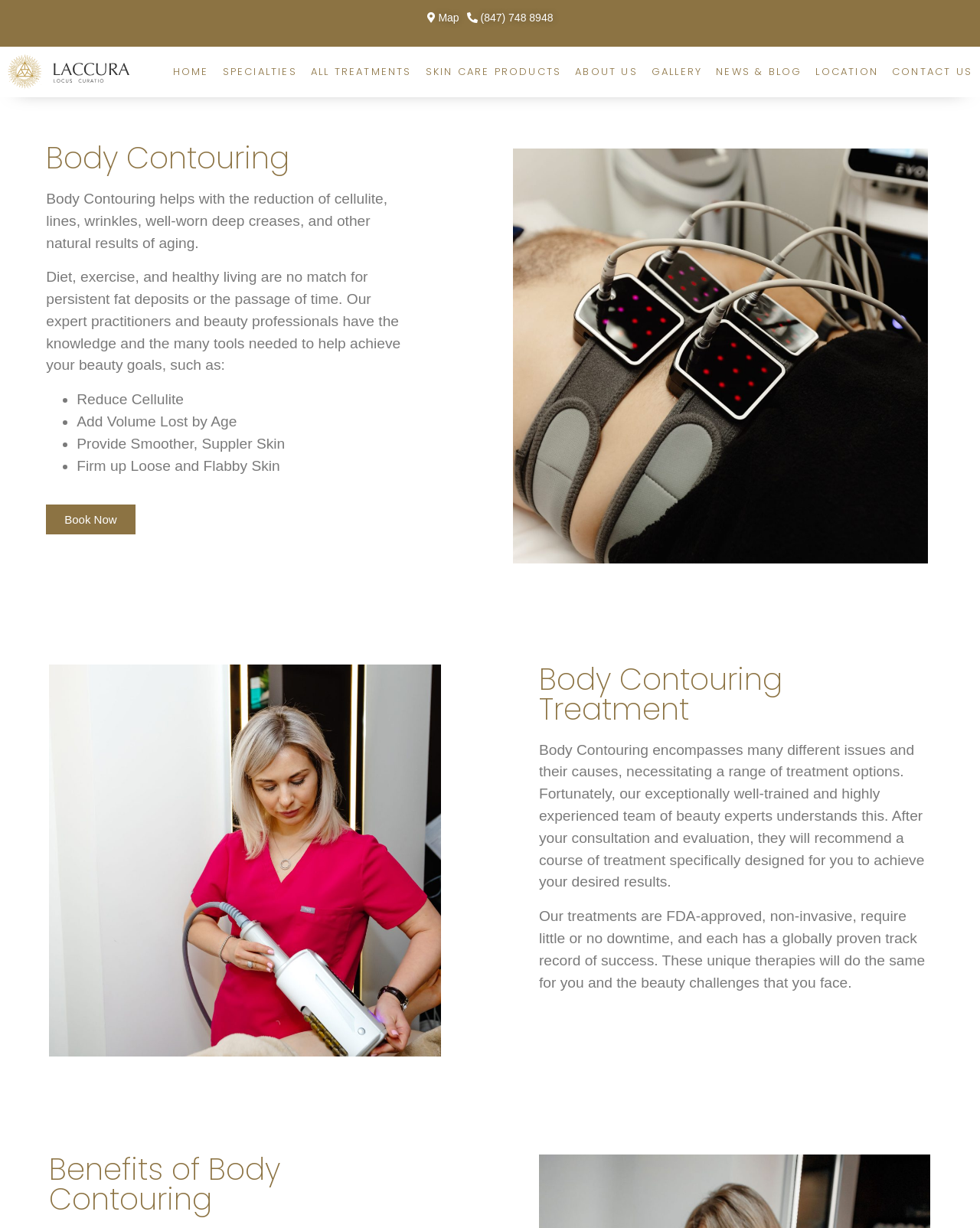Using the details from the image, please elaborate on the following question: What is the main service offered by Laccura Med Spa?

Based on the webpage content, the main service offered by Laccura Med Spa is body contouring, which helps with the reduction of cellulite, lines, wrinkles, and other natural results of aging. This is evident from the heading 'Body Contouring' and the description of the service provided on the webpage.